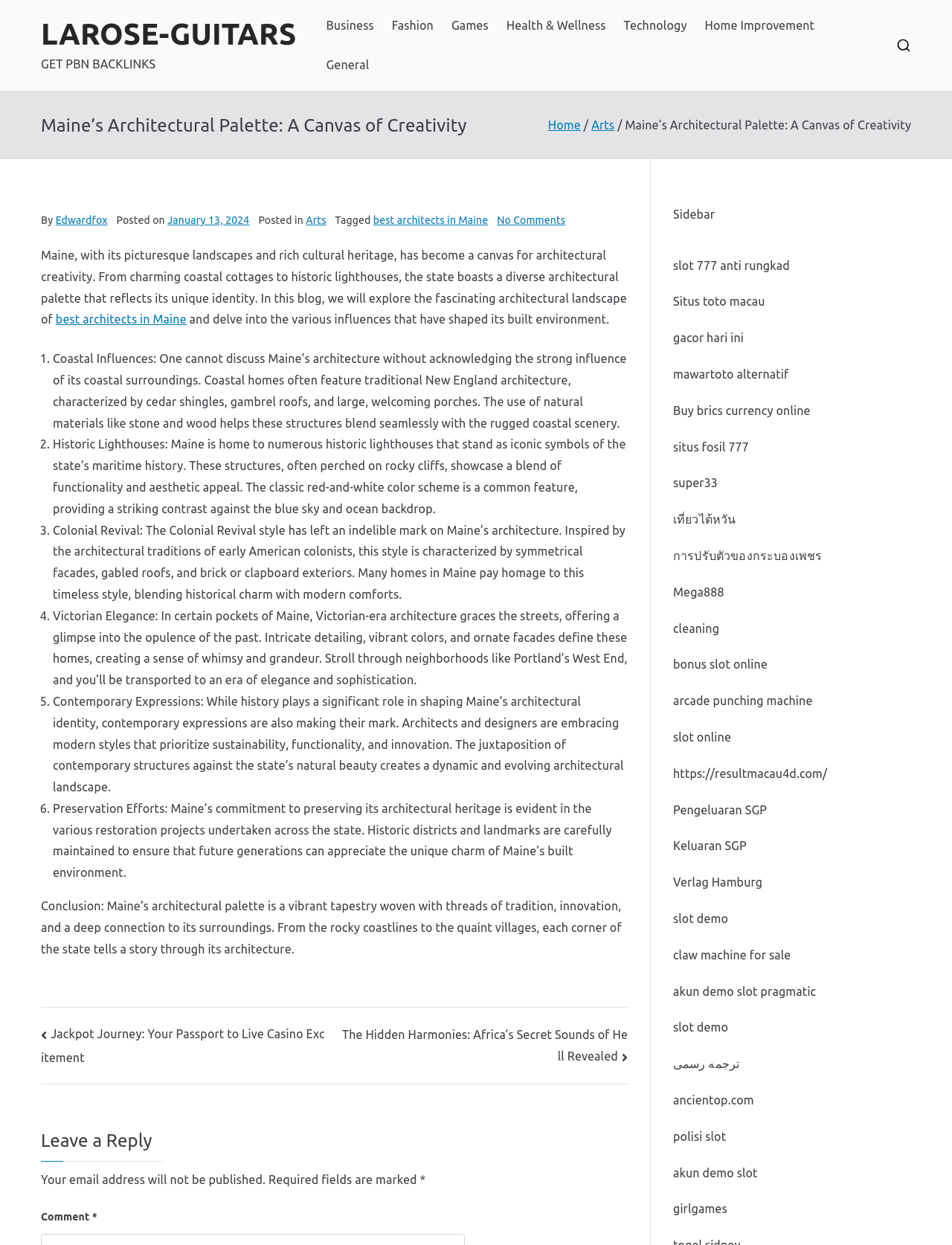Please identify the bounding box coordinates of the element's region that should be clicked to execute the following instruction: "Click on the 'Leave a Reply' button". The bounding box coordinates must be four float numbers between 0 and 1, i.e., [left, top, right, bottom].

[0.043, 0.907, 0.172, 0.933]